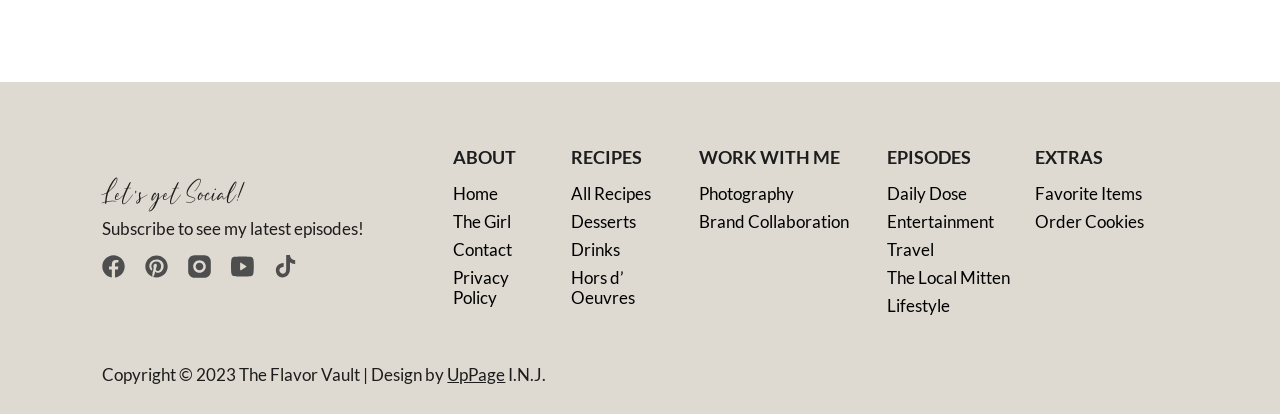Respond to the question with just a single word or phrase: 
What is the purpose of the 'Let’s get Social!' section?

To subscribe to latest episodes